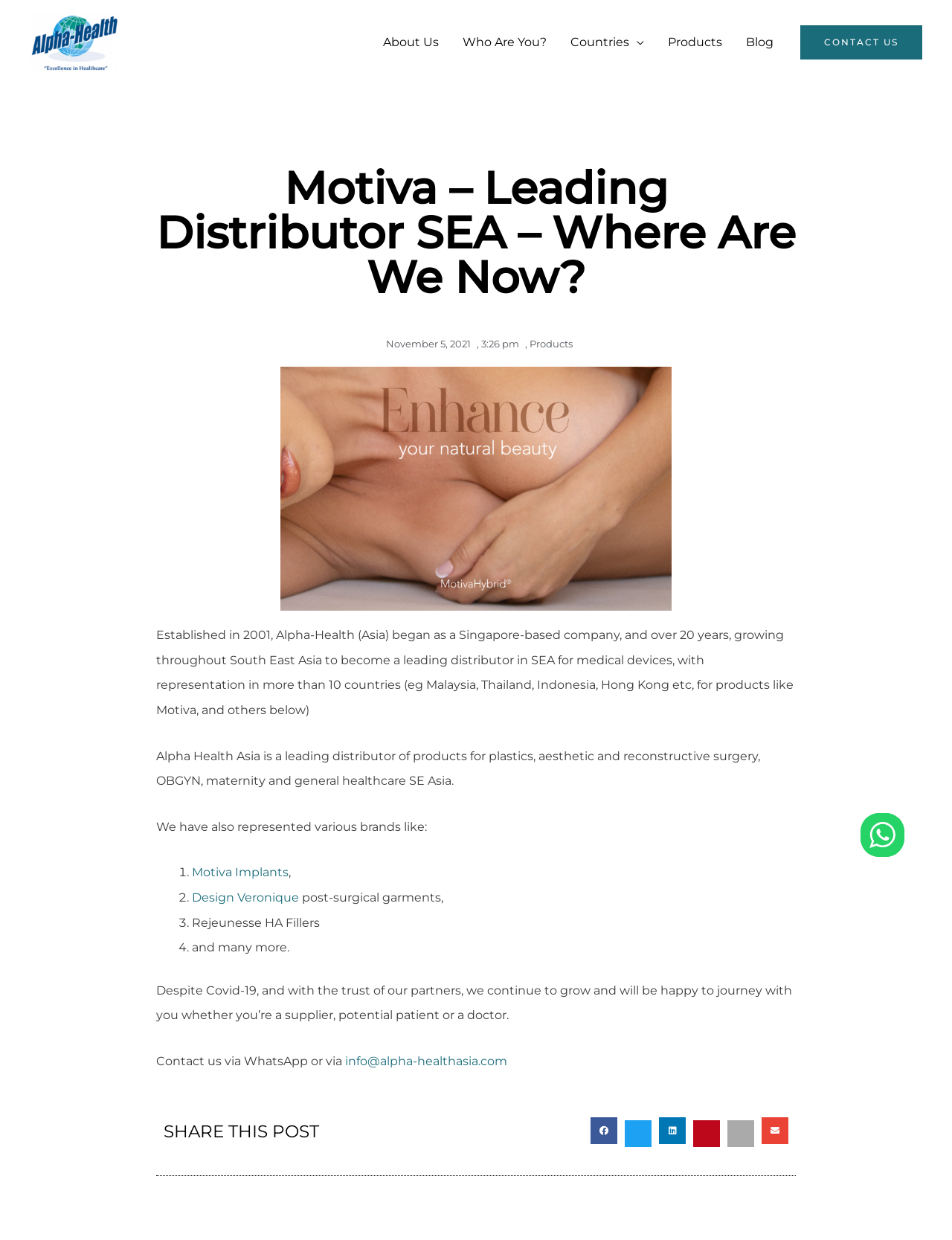Could you find the bounding box coordinates of the clickable area to complete this instruction: "Contact Us"?

[0.841, 0.02, 0.969, 0.048]